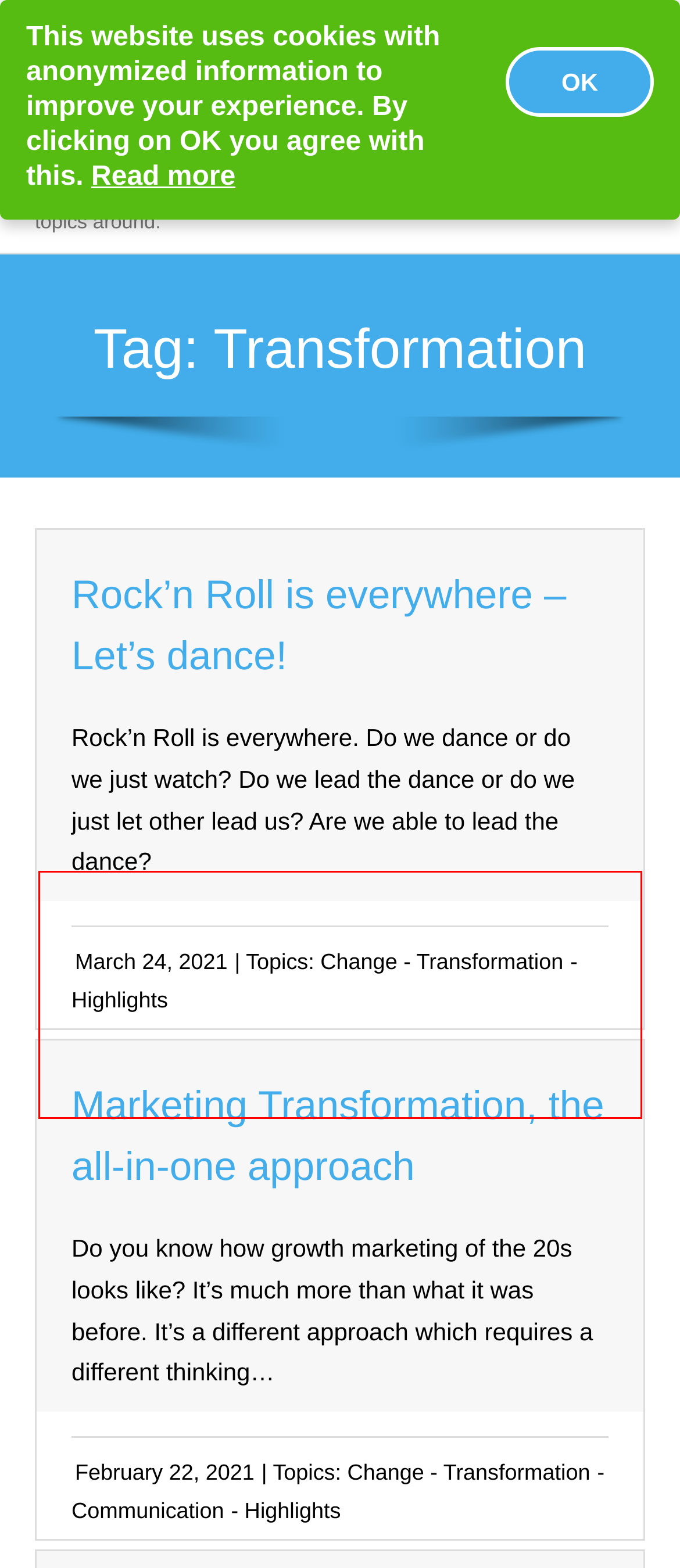You are given a webpage screenshot with a red bounding box around a UI element. Extract and generate the text inside this red bounding box.

Non-Essential cookies enable functions to deliver a great user experience. Here analytics and popup cookies are used. Analytics cookies are collecting information anonymously. To respect your privacy most, this website does not use any external tracking like Google Analytics. Matomo (the analytics system) is hosted on the same server like this site.